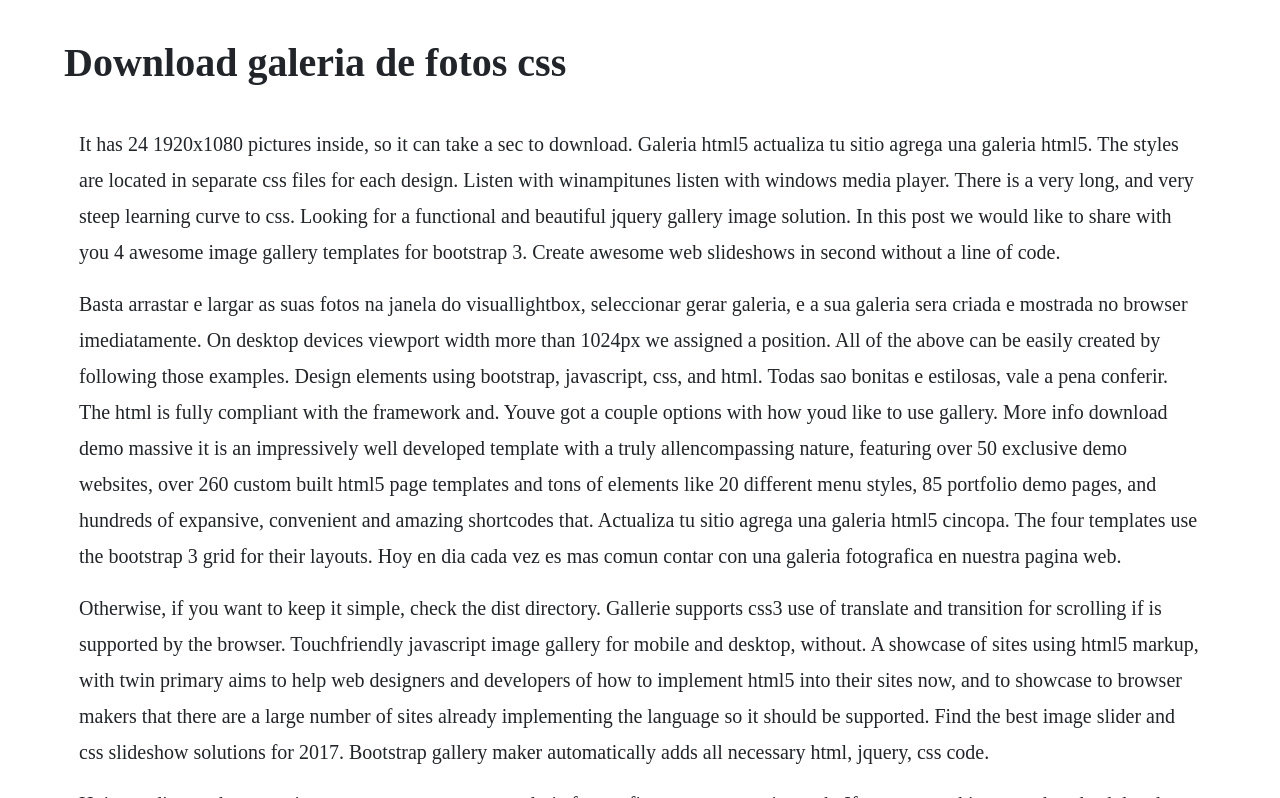Extract the main title from the webpage and generate its text.

Download galeria de fotos css